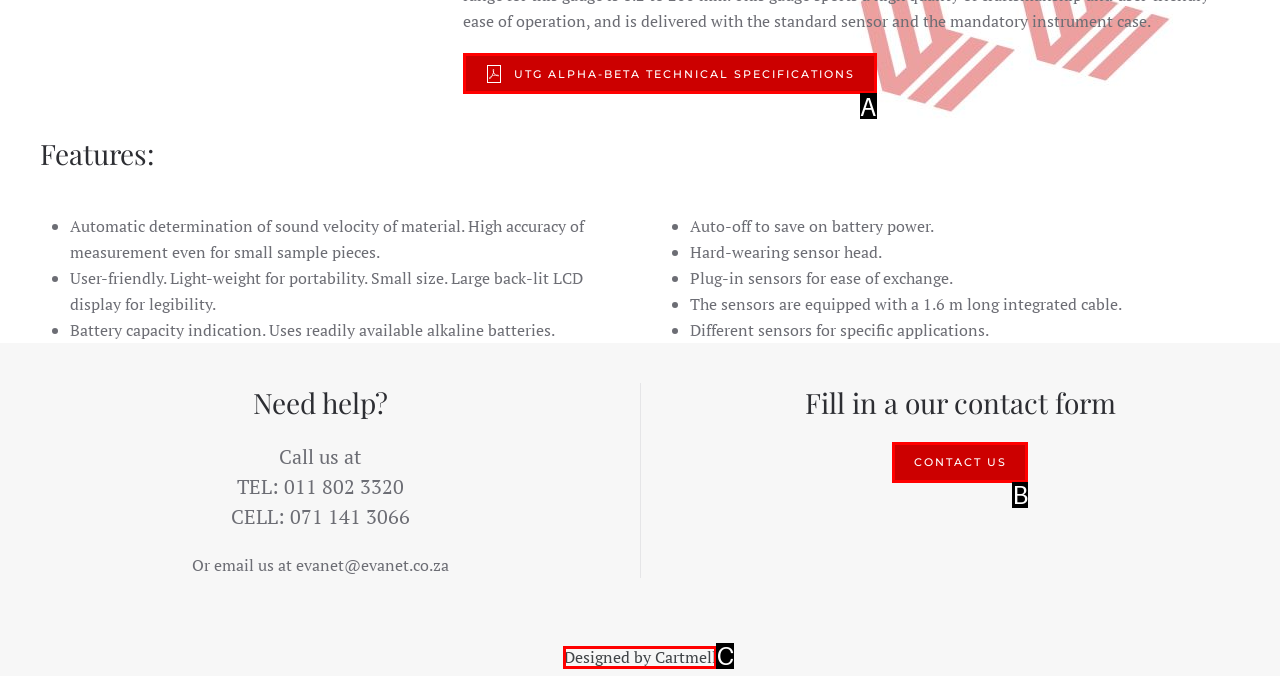Using the provided description: UTG Alpha-Beta technical Specifications, select the HTML element that corresponds to it. Indicate your choice with the option's letter.

A